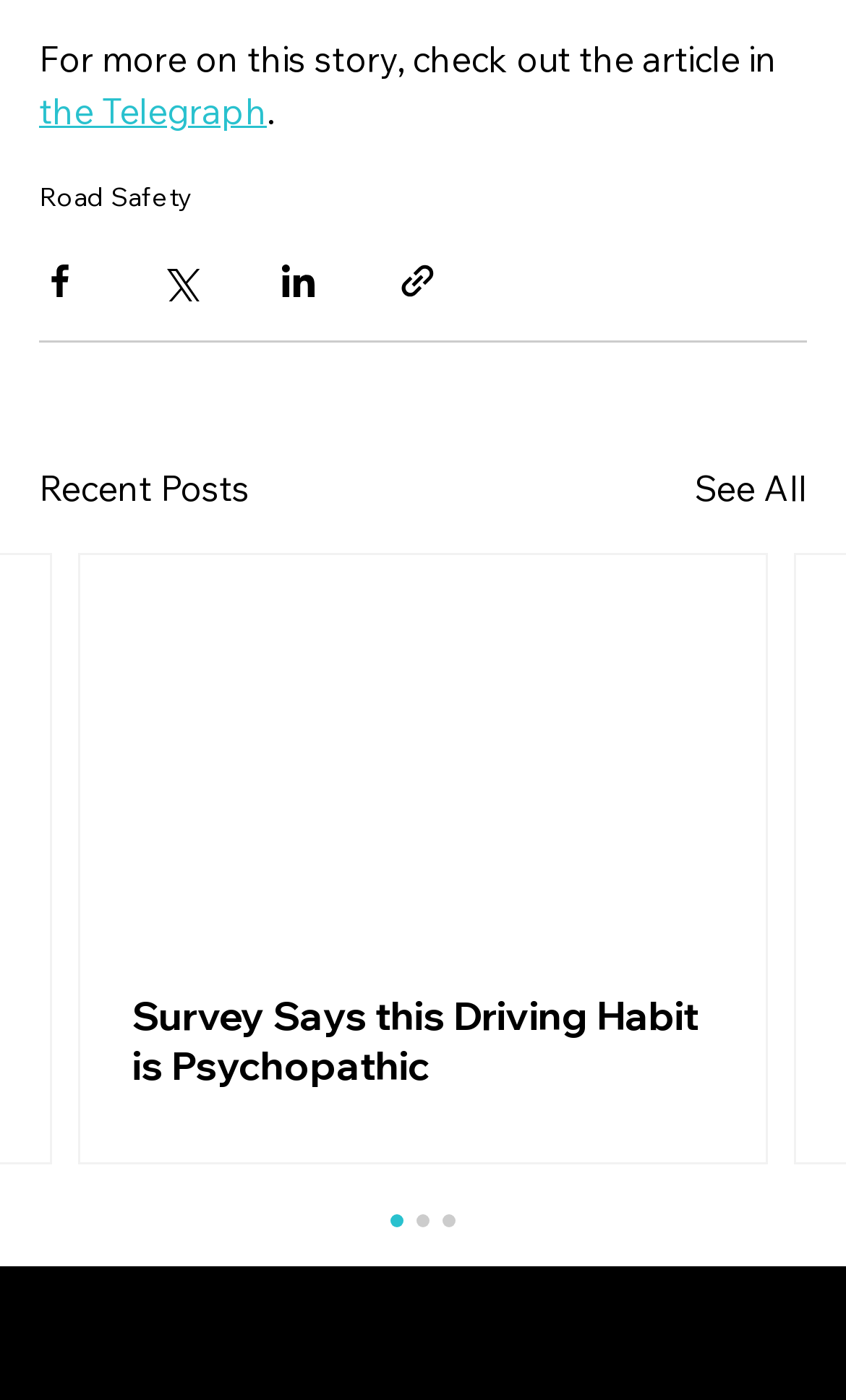Please find the bounding box for the UI element described by: "See All".

[0.821, 0.329, 0.954, 0.366]